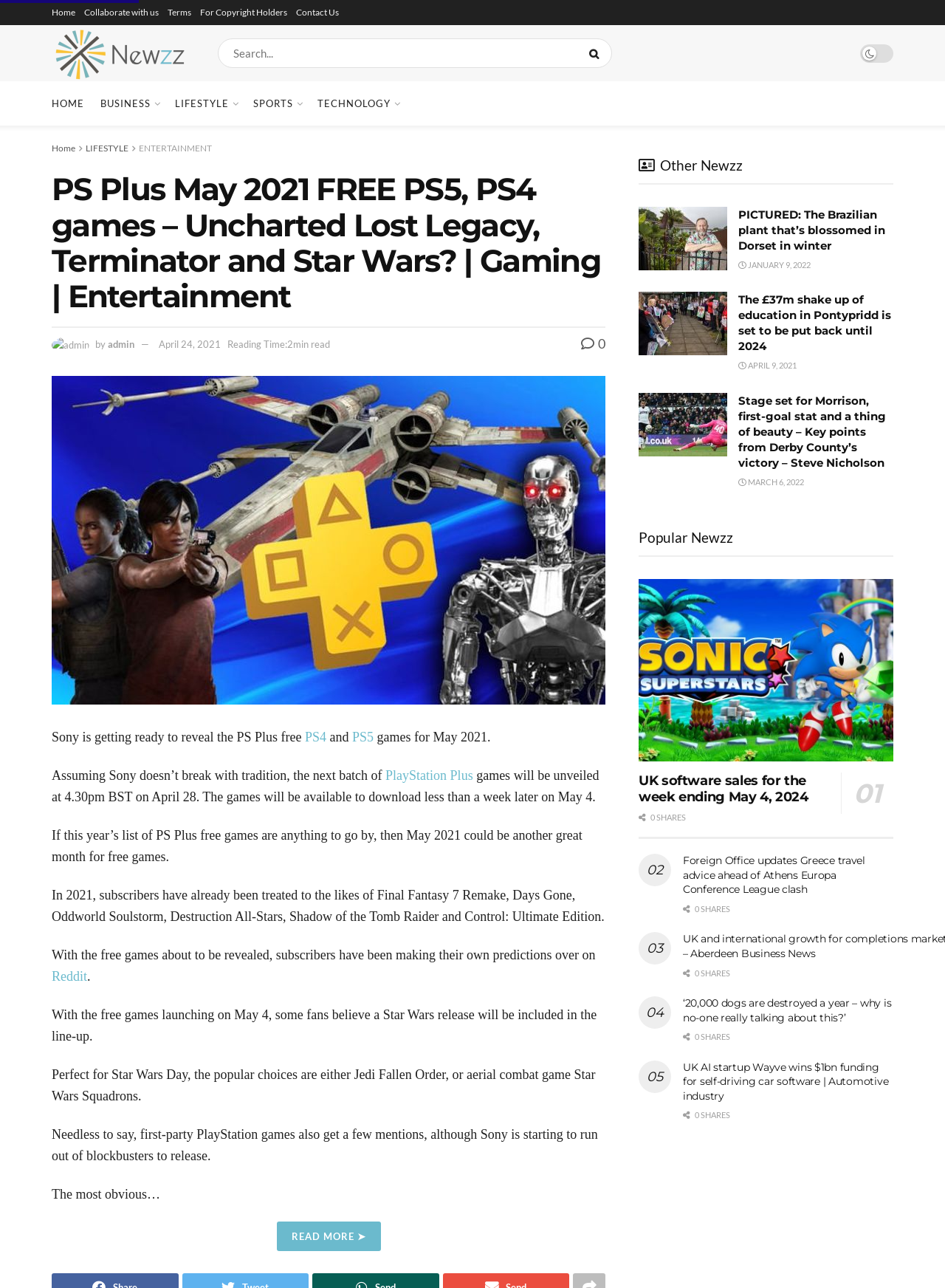How many articles are listed under 'Other Newzz'?
Using the screenshot, give a one-word or short phrase answer.

3